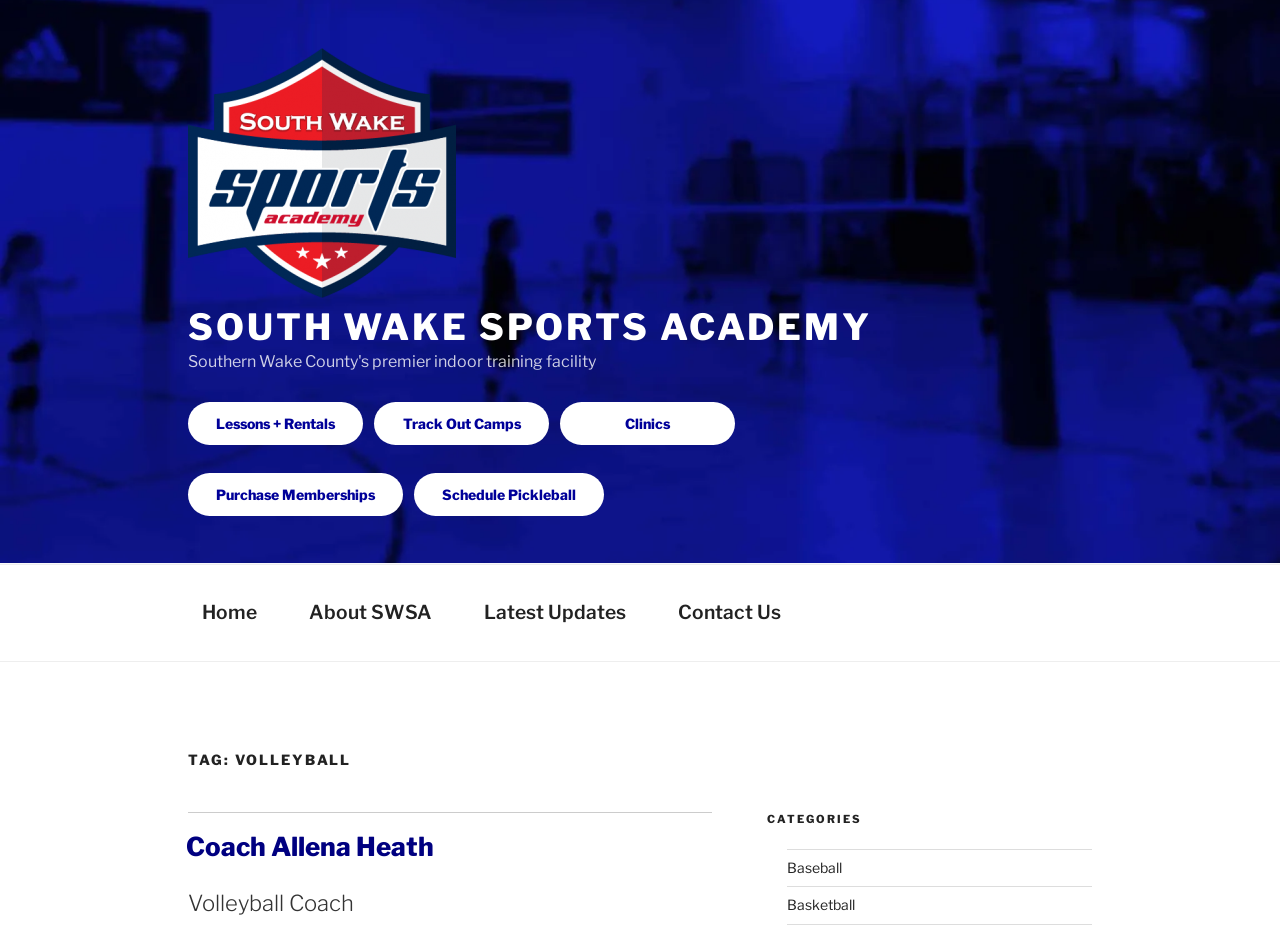Given the element description, predict the bounding box coordinates in the format (top-left x, top-left y, bottom-right x, bottom-right y), using floating point numbers between 0 and 1: Lessons + Rentals

[0.147, 0.43, 0.284, 0.476]